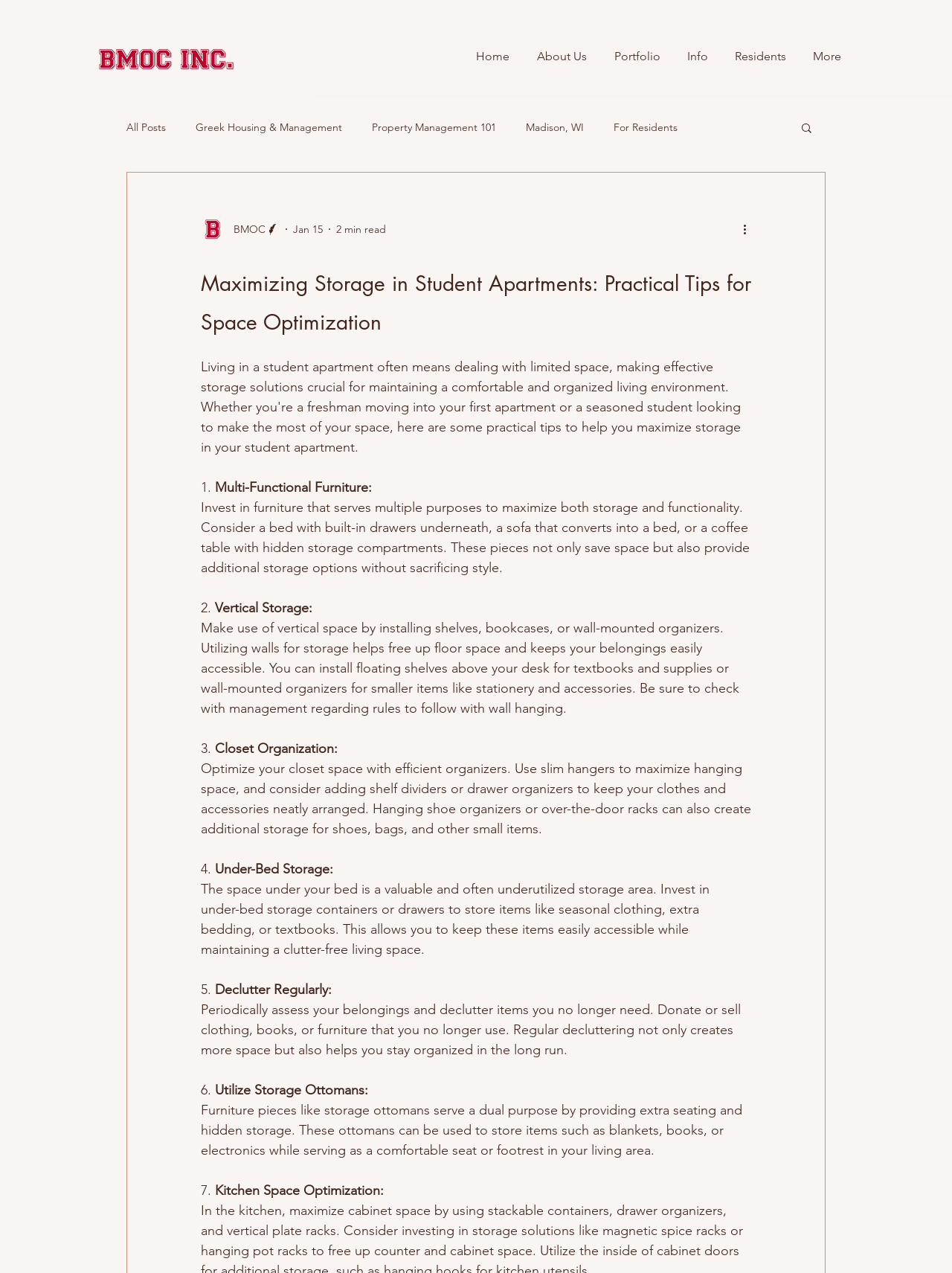How many links are in the navigation menu?
Based on the screenshot, provide your answer in one word or phrase.

6